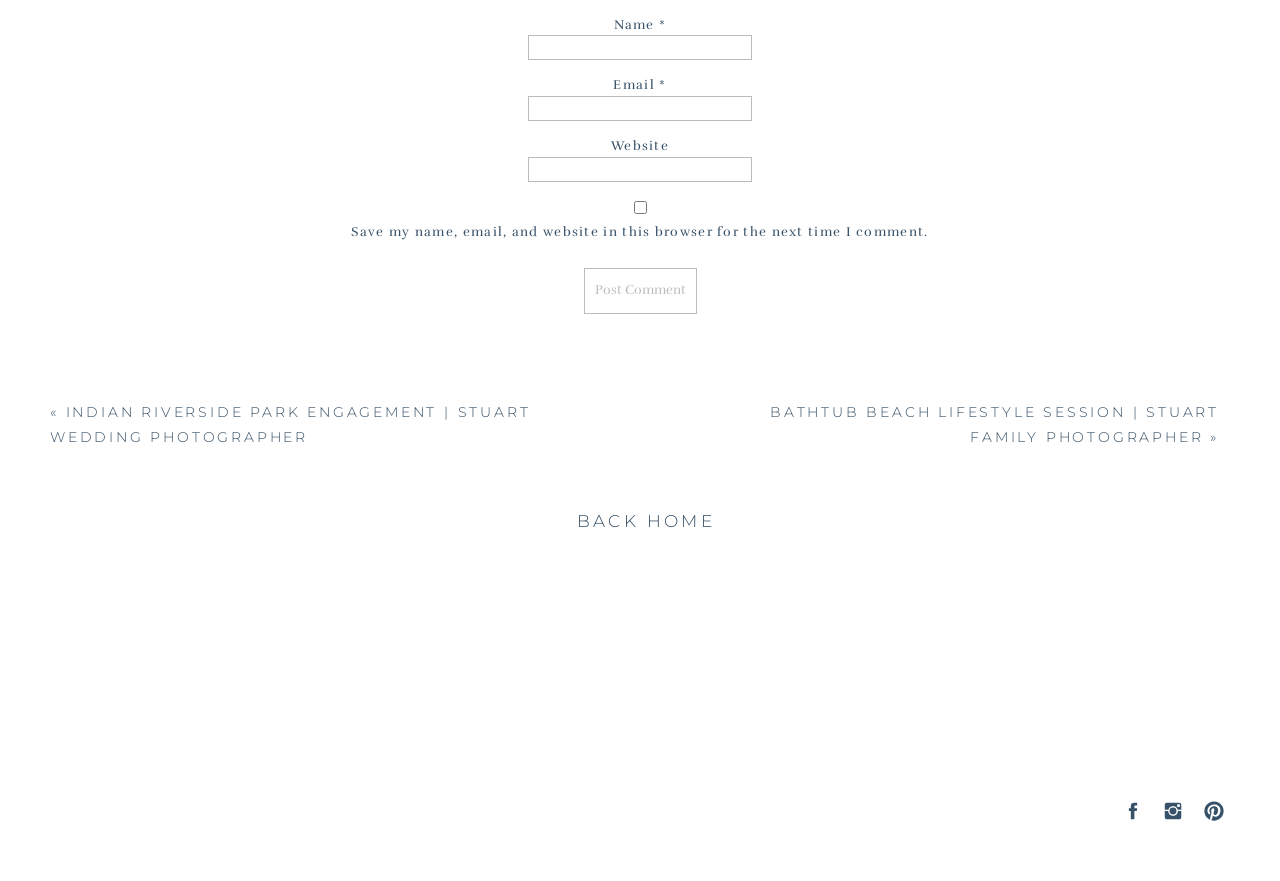Locate the bounding box coordinates of the element I should click to achieve the following instruction: "Visit the BATHTUB BEACH LIFESTYLE SESSION page".

[0.602, 0.457, 0.952, 0.506]